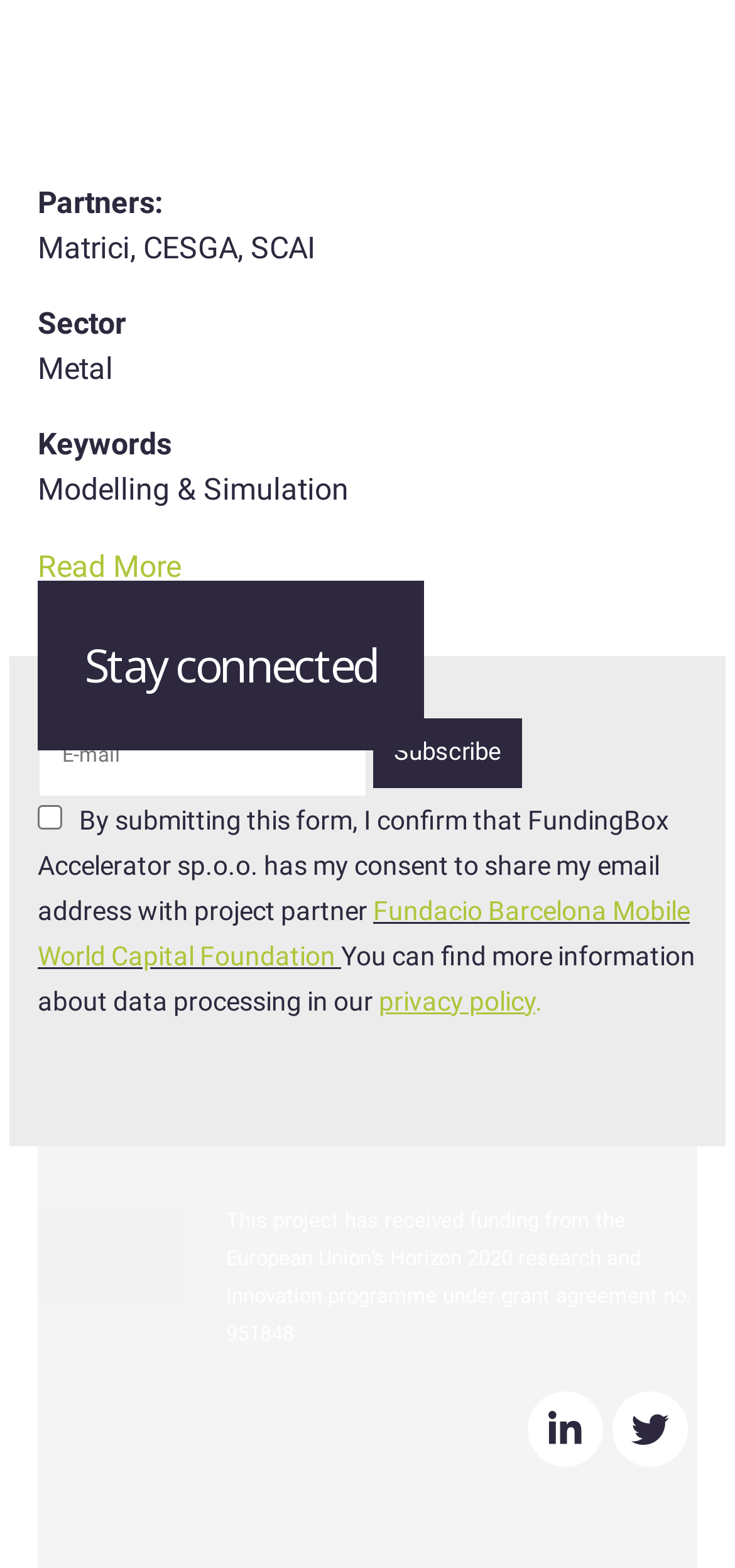Answer briefly with one word or phrase:
What is the grant agreement number mentioned?

951848